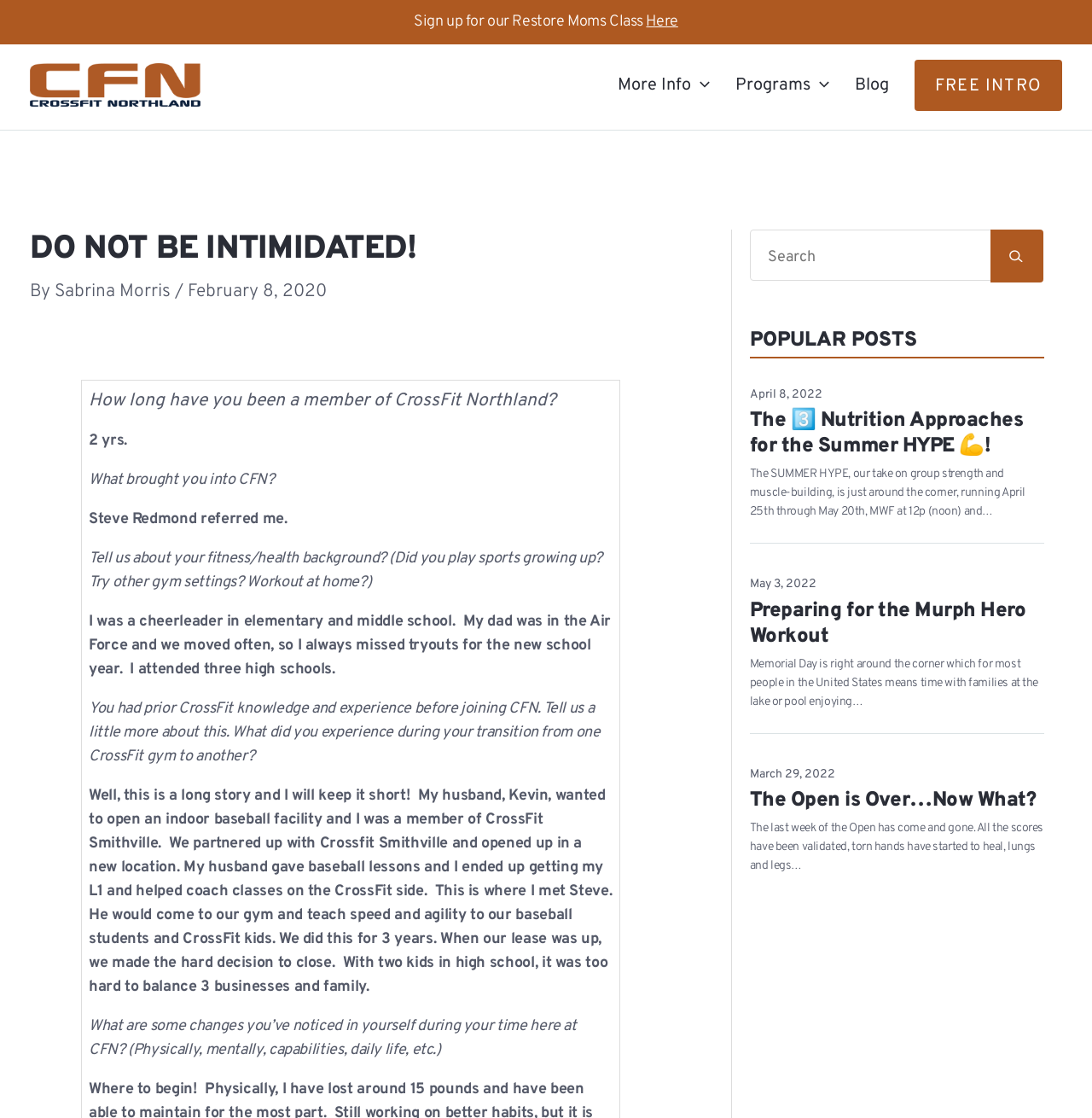What is the topic of the blog post on April 8, 2022?
Look at the image and respond with a single word or a short phrase.

Nutrition Approaches for the Summer HYPE